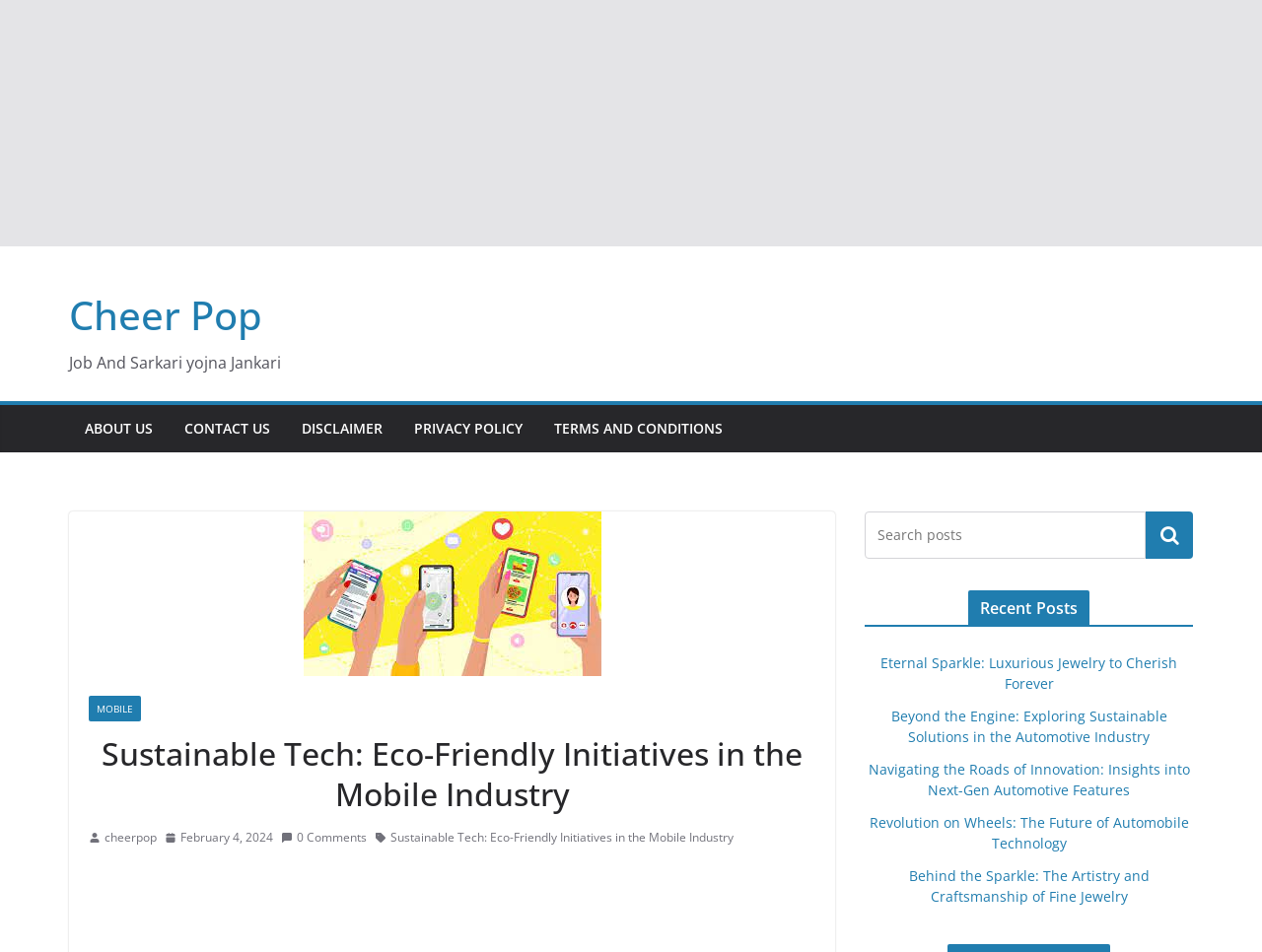How many recent posts are listed?
Please answer using one word or phrase, based on the screenshot.

5